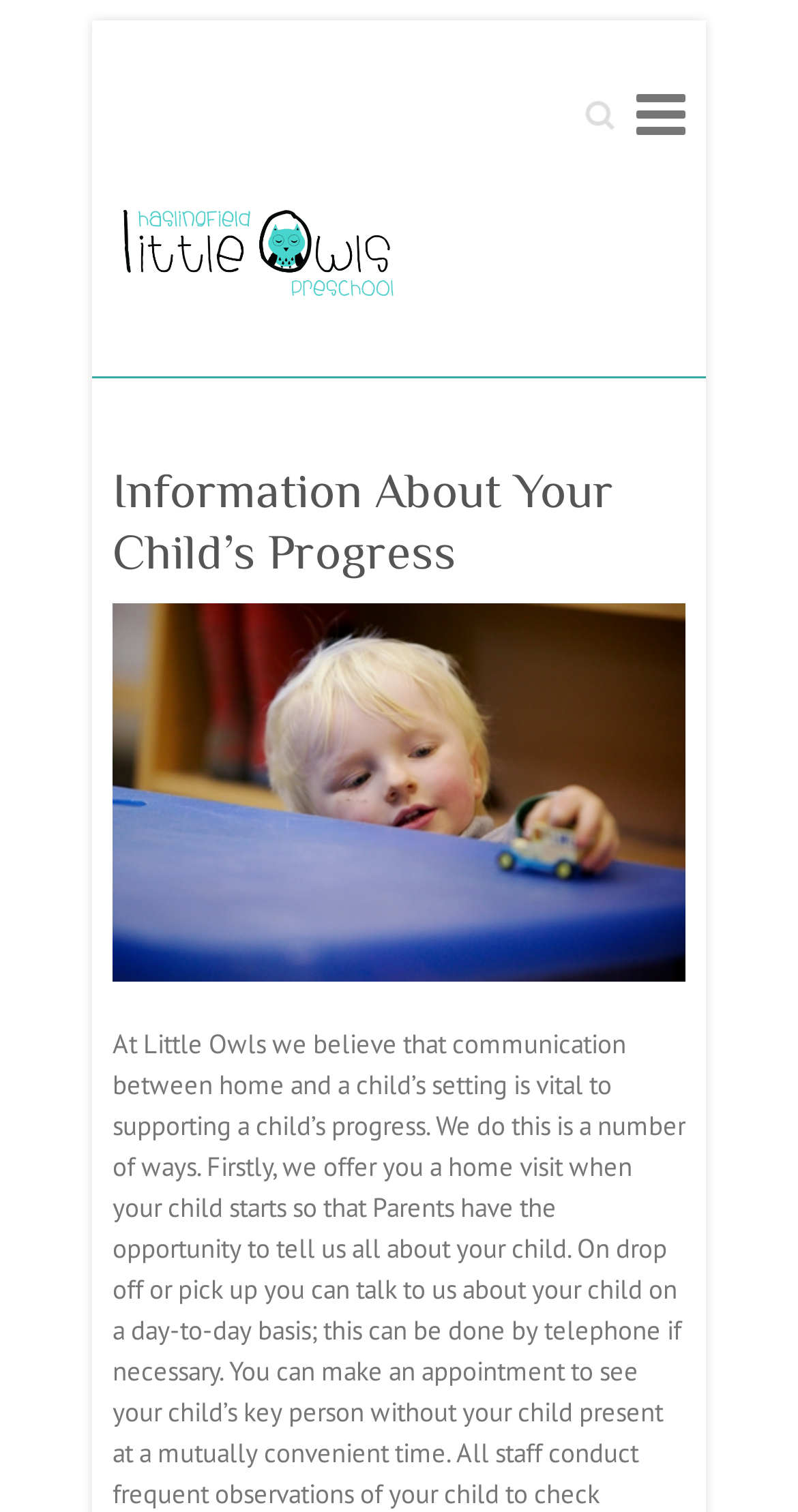What is the text of the webpage's headline?

Information About Your Child’s Progress